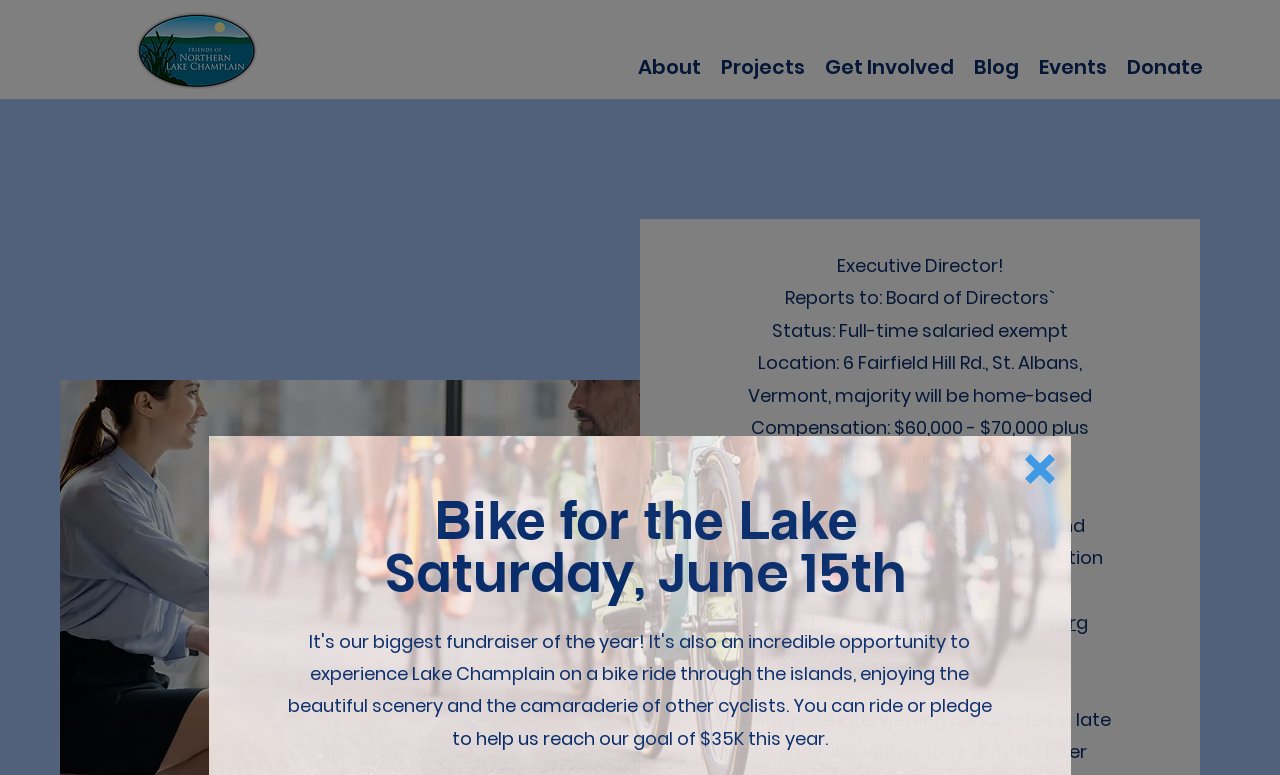What is the email address to send the application?
Provide a one-word or short-phrase answer based on the image.

info@friendsofnorthernlakechamplain.org